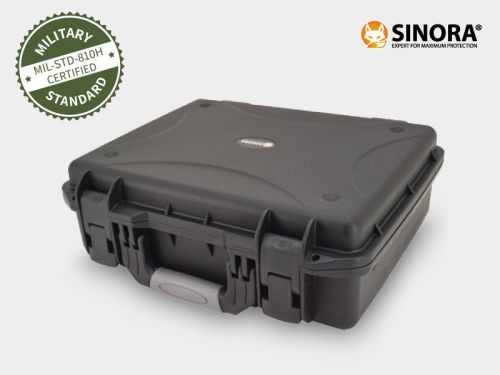Answer the question in one word or a short phrase:
What certification mark is featured on the case?

MIL-STD-810H